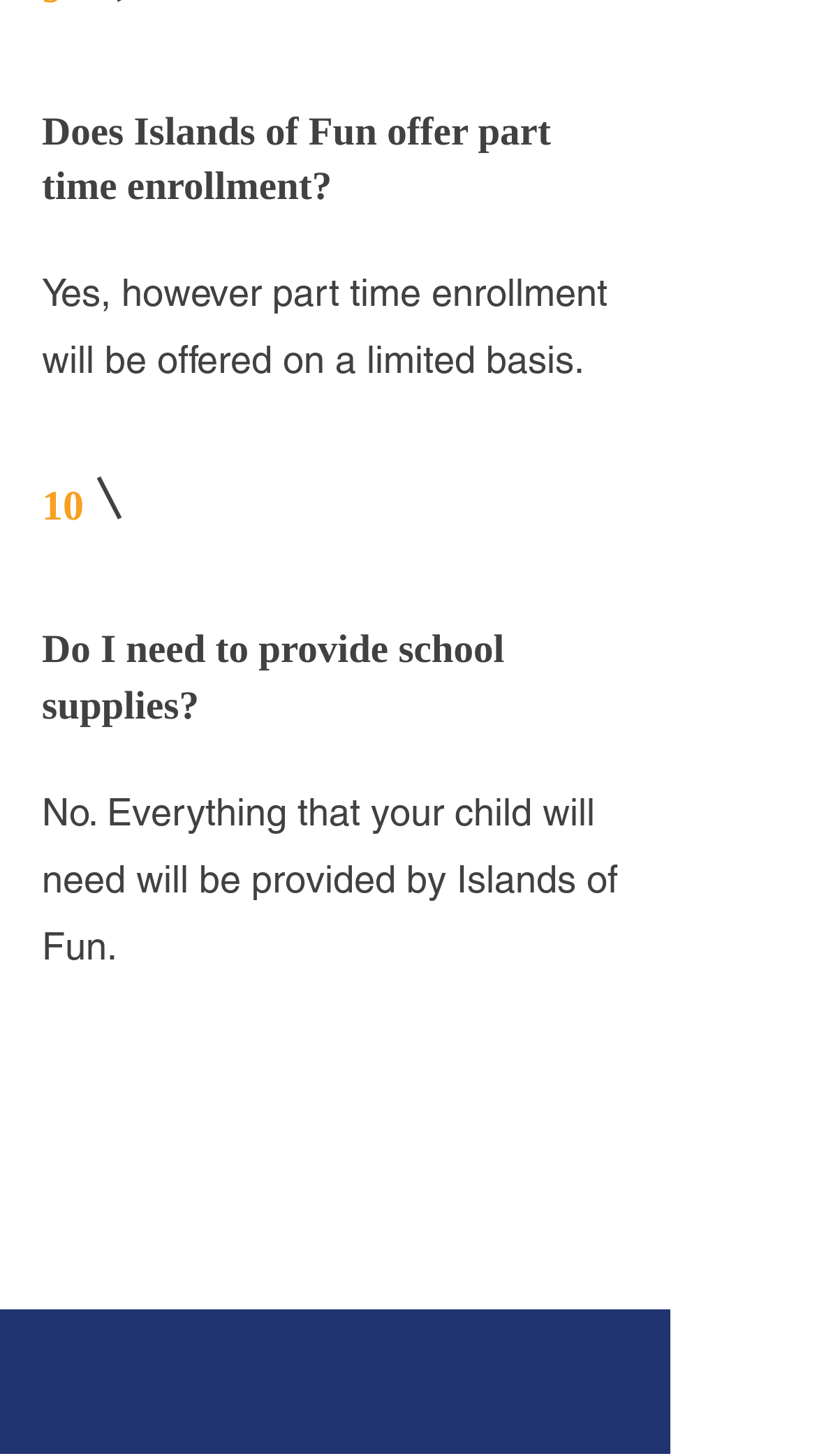Provide the bounding box coordinates for the specified HTML element described in this description: "aria-label="White Facebook Icon"". The coordinates should be four float numbers ranging from 0 to 1, in the format [left, top, right, bottom].

[0.31, 0.926, 0.387, 0.97]